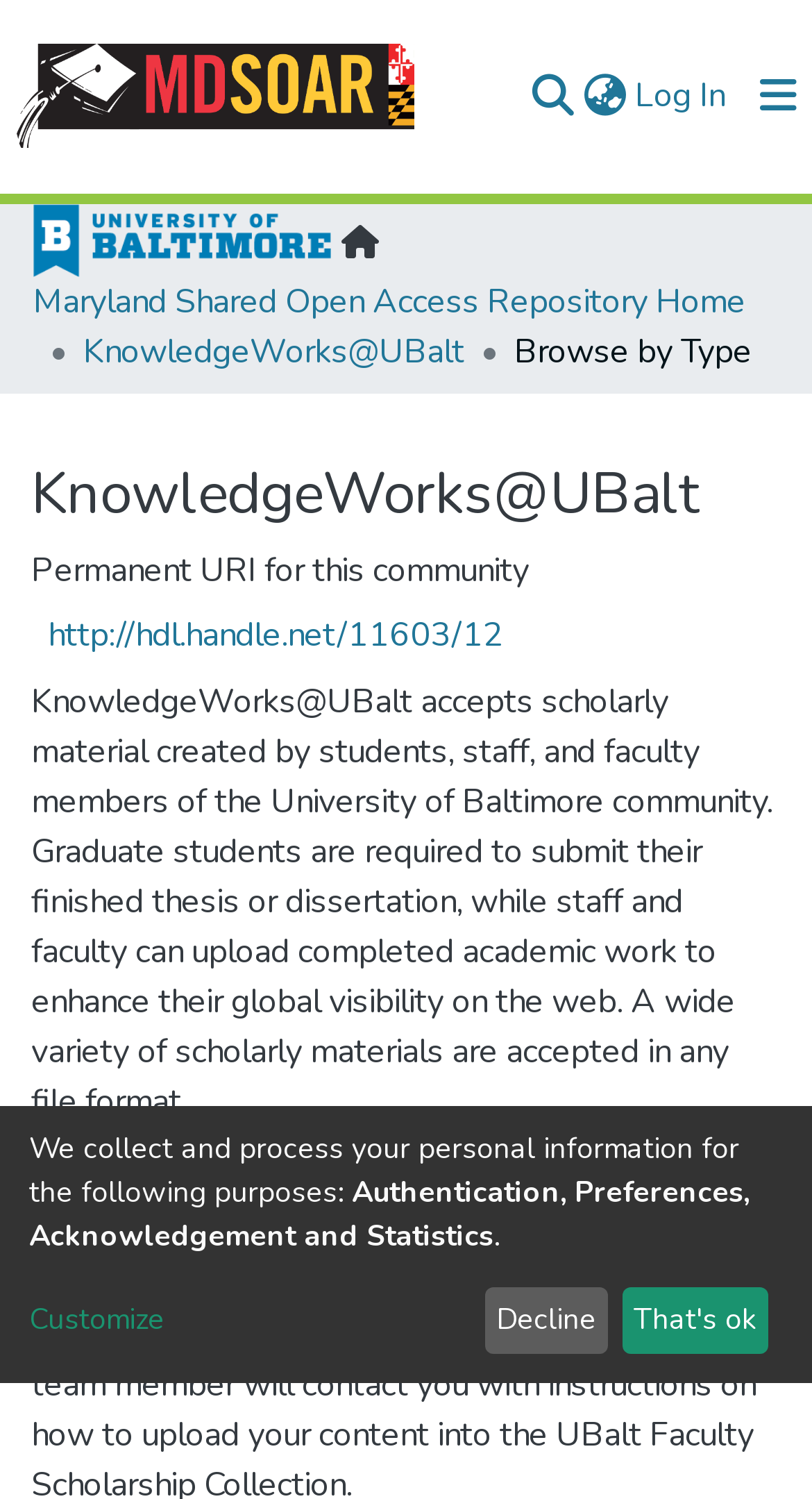Please locate the bounding box coordinates of the region I need to click to follow this instruction: "Search for academic papers".

[0.636, 0.036, 0.713, 0.089]